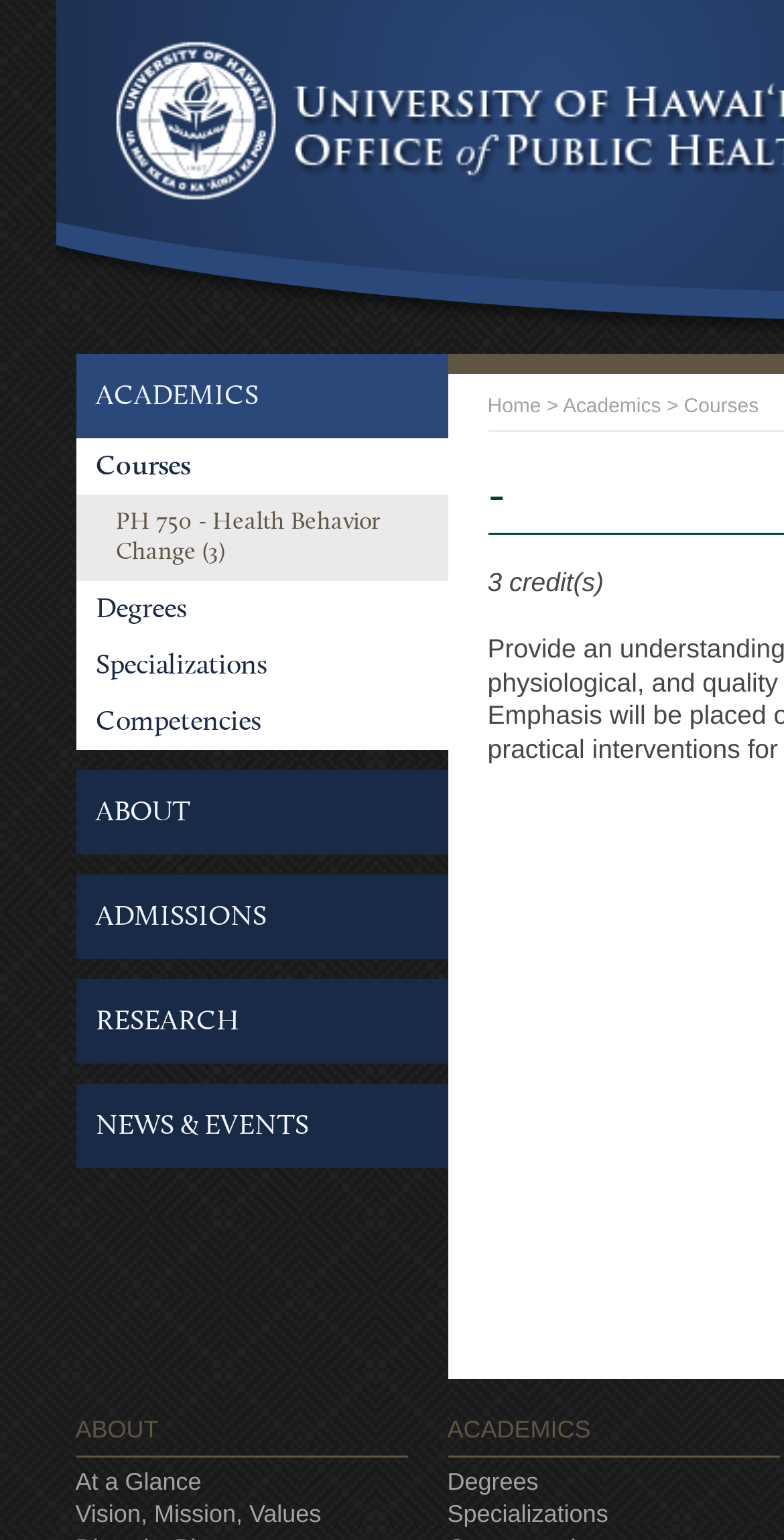Describe in detail what you see on the webpage.

The webpage is about the Office of Public Health Studies. At the top, there is a navigation menu with 5 links: ACADEMICS, ABOUT, ADMISSIONS, RESEARCH, and NEWS & EVENTS. Below the navigation menu, there is a secondary navigation menu with 4 links: Home, Academics, and two instances of Courses. 

On the left side of the page, there is a complementary section that takes up about half of the page's width. Within this section, there are 6 links: ACADEMICS, Courses, PH 750 - Health Behavior Change (3), Degrees, Specializations, and Competencies. 

On the right side of the page, there are three sections. The top section has a heading "YOU ARE HERE" and contains 3 links: Home, Academics, and Courses. The middle section has a heading "ABOUT" and contains 2 links: At a Glance and Vision, Mission, Values. The bottom section has a heading "ACADEMICS" and contains 2 links: Degrees and Specializations.